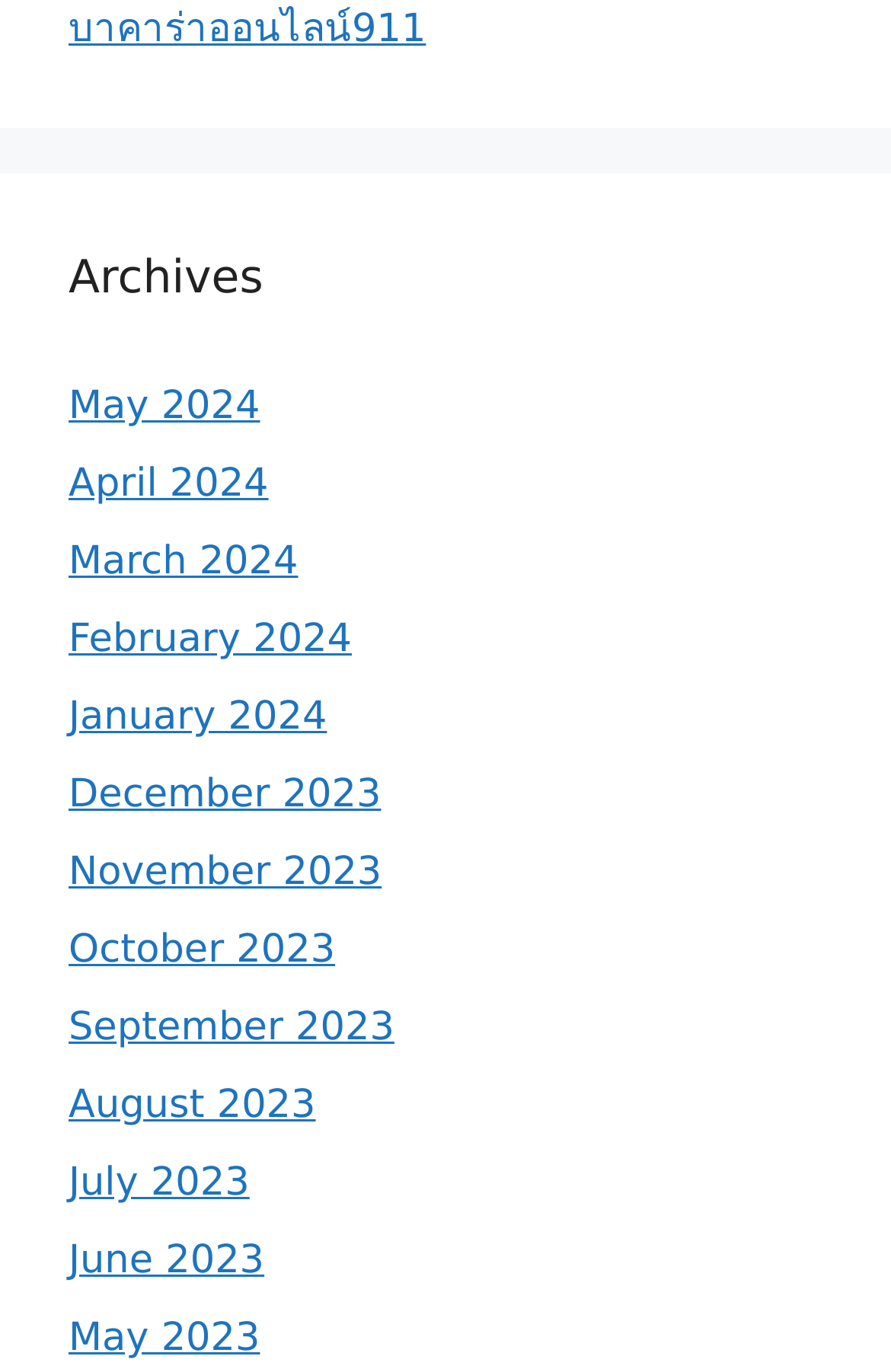Determine the bounding box coordinates of the clickable region to carry out the instruction: "view archives".

[0.077, 0.177, 0.923, 0.227]